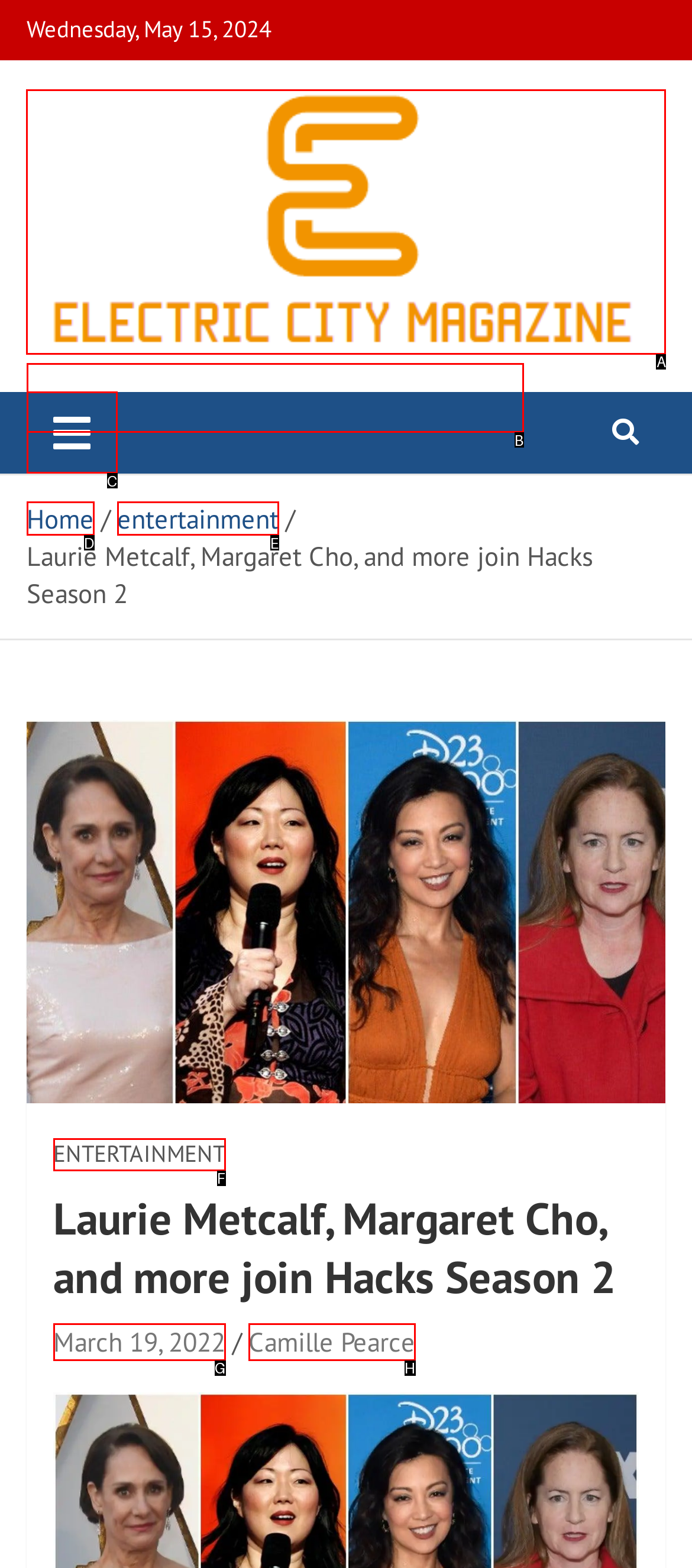Tell me the letter of the UI element I should click to accomplish the task: View the image of 'Electric City Magazine' based on the choices provided in the screenshot.

A